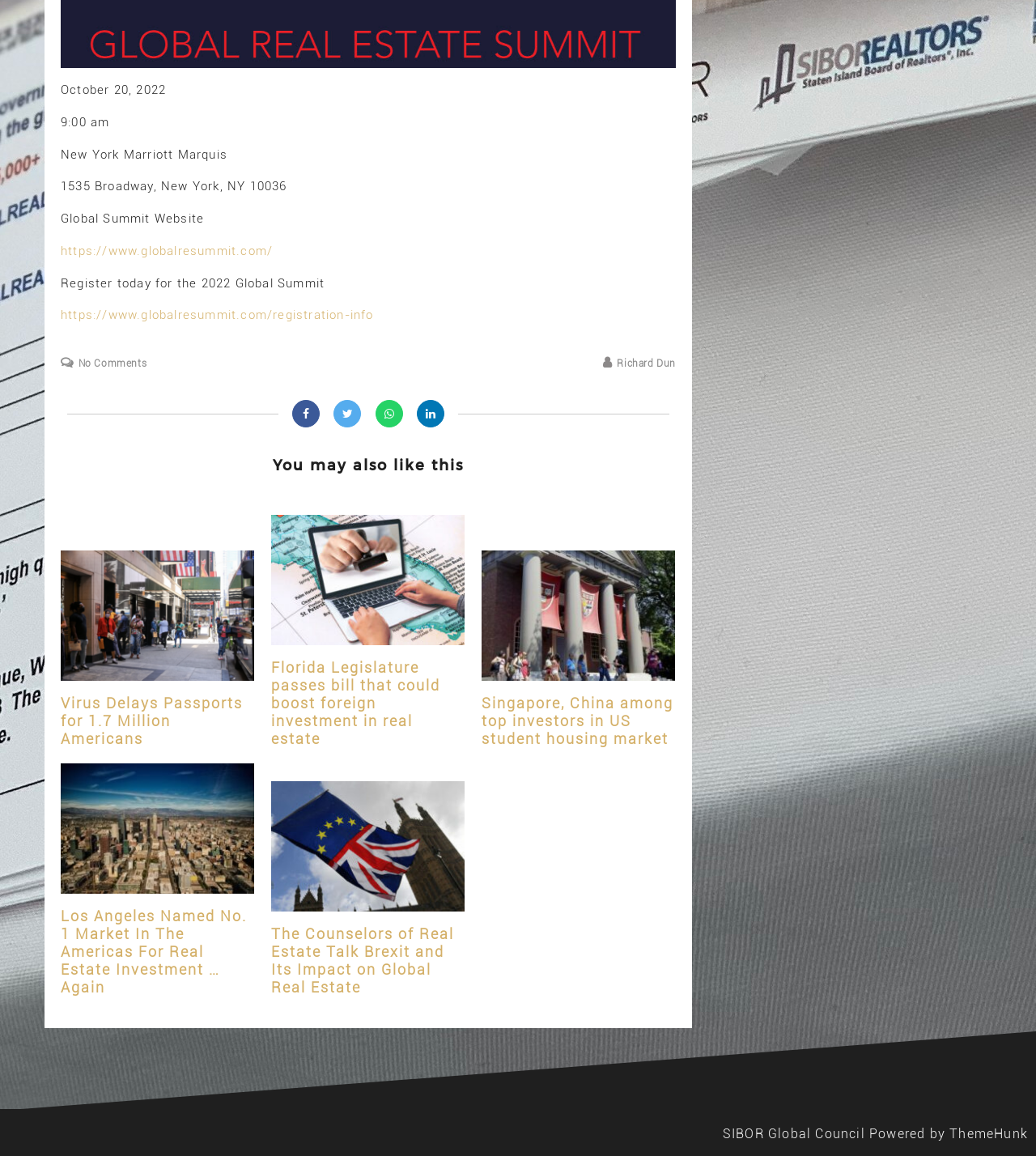Locate the UI element that matches the description Powered by ThemeHunk in the webpage screenshot. Return the bounding box coordinates in the format (top-left x, top-left y, bottom-right x, bottom-right y), with values ranging from 0 to 1.

[0.839, 0.974, 0.992, 0.988]